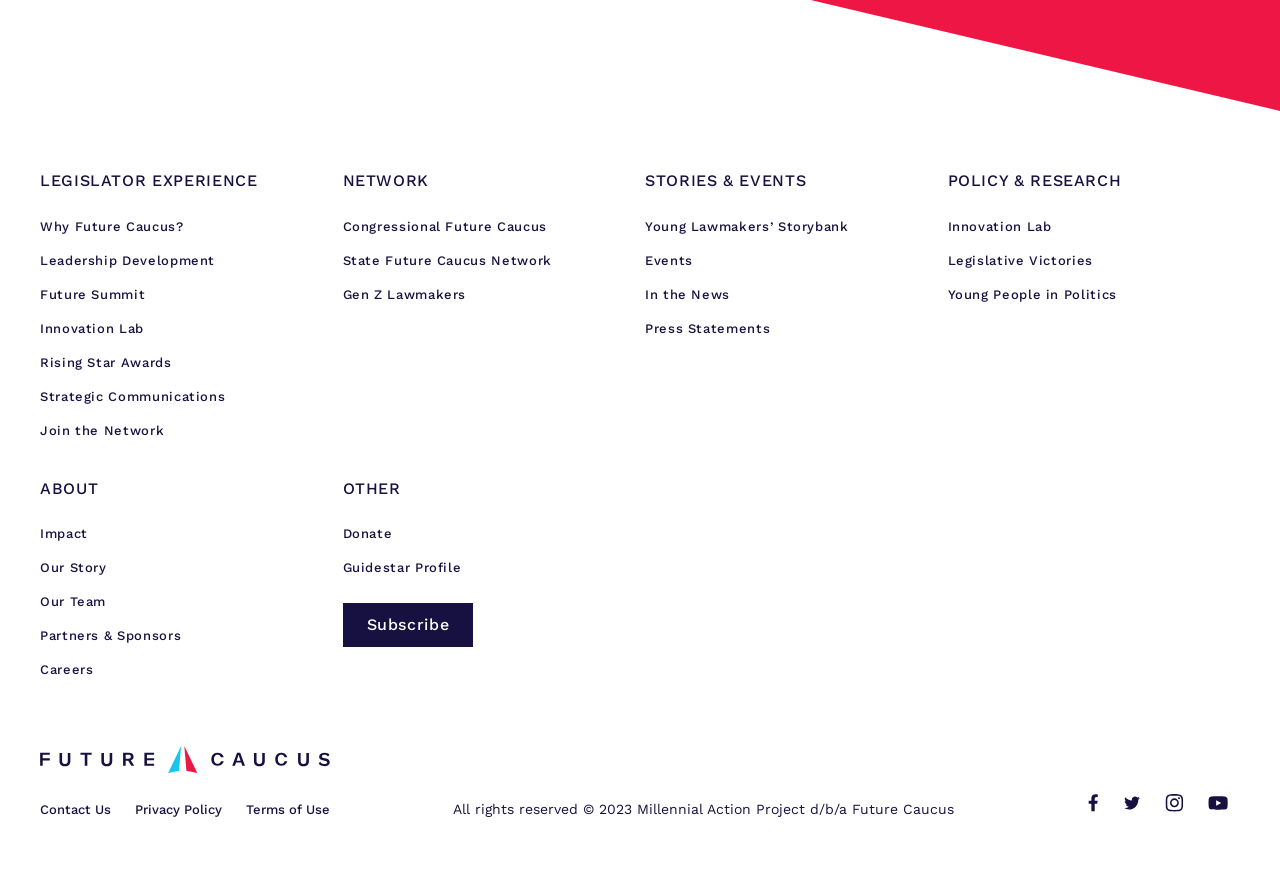Please identify the bounding box coordinates of the element on the webpage that should be clicked to follow this instruction: "Click on LEGISLATOR EXPERIENCE". The bounding box coordinates should be given as four float numbers between 0 and 1, formatted as [left, top, right, bottom].

[0.031, 0.193, 0.201, 0.214]